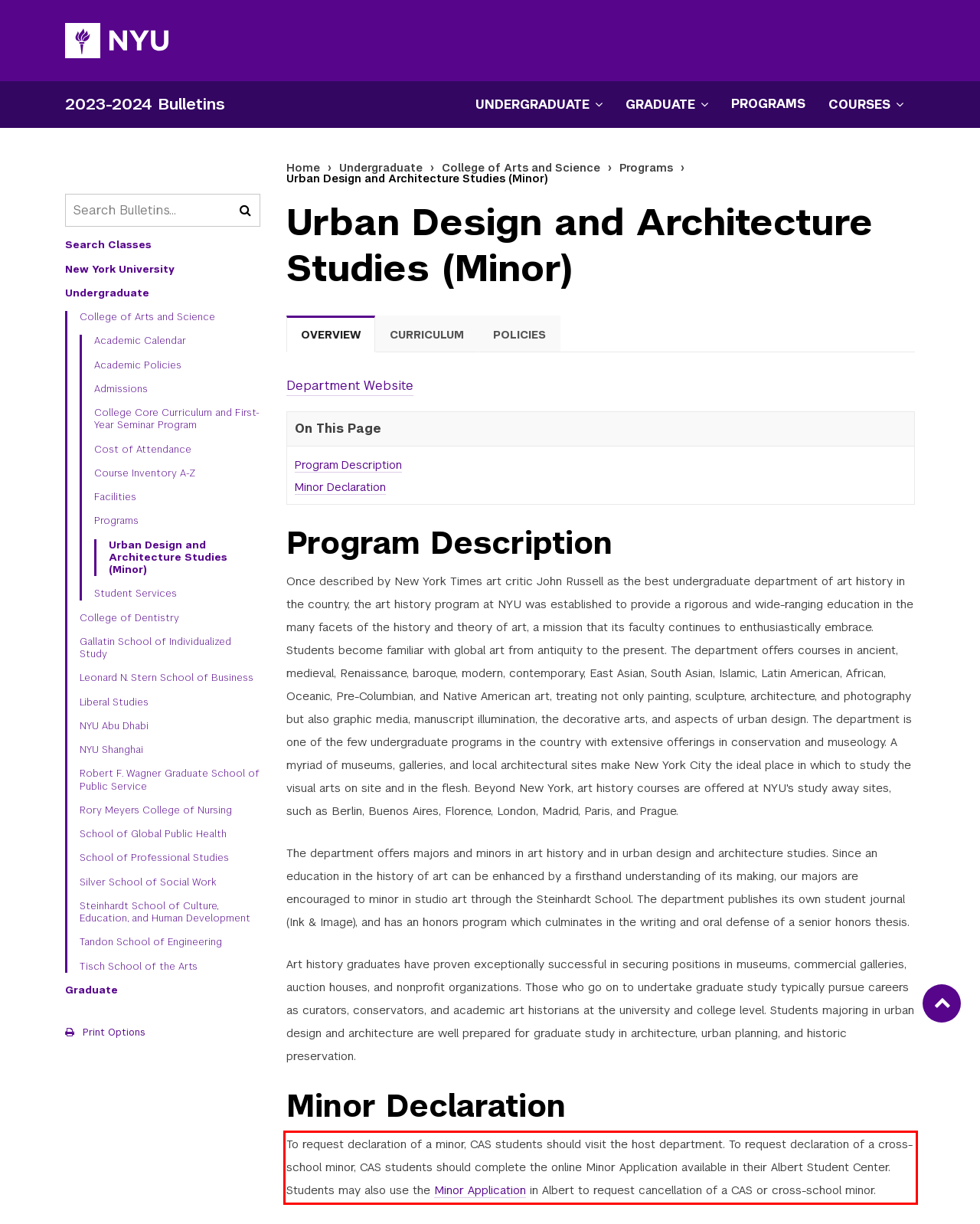Look at the provided screenshot of the webpage and perform OCR on the text within the red bounding box.

To request declaration of a minor, CAS students should visit the host department. To request declaration of a cross-school minor, CAS students should complete the online Minor Application available in their Albert Student Center. Students may also use the Minor Application in Albert to request cancellation of a CAS or cross-school minor.